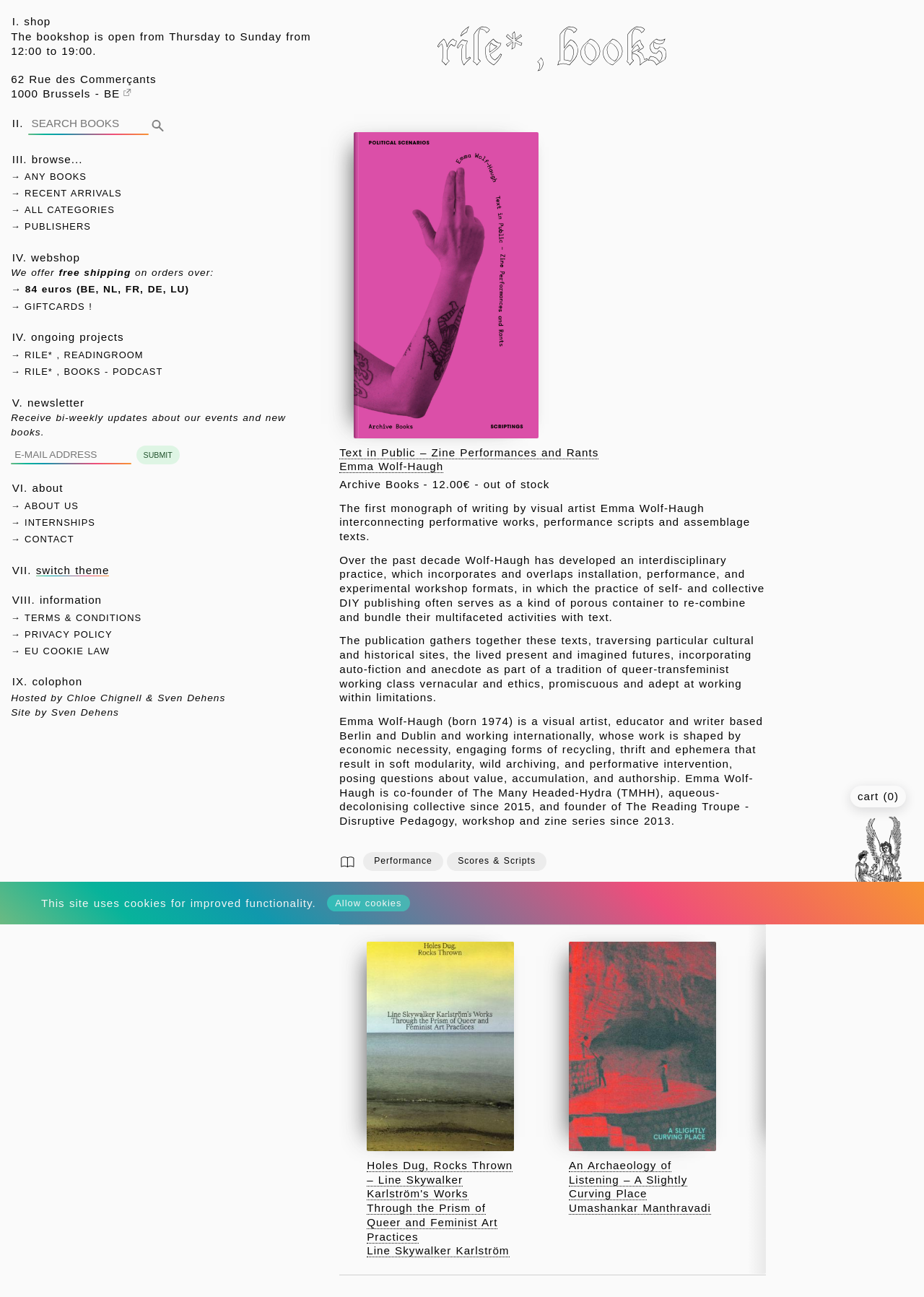Predict the bounding box of the UI element based on this description: "©2024 Columbia University".

None